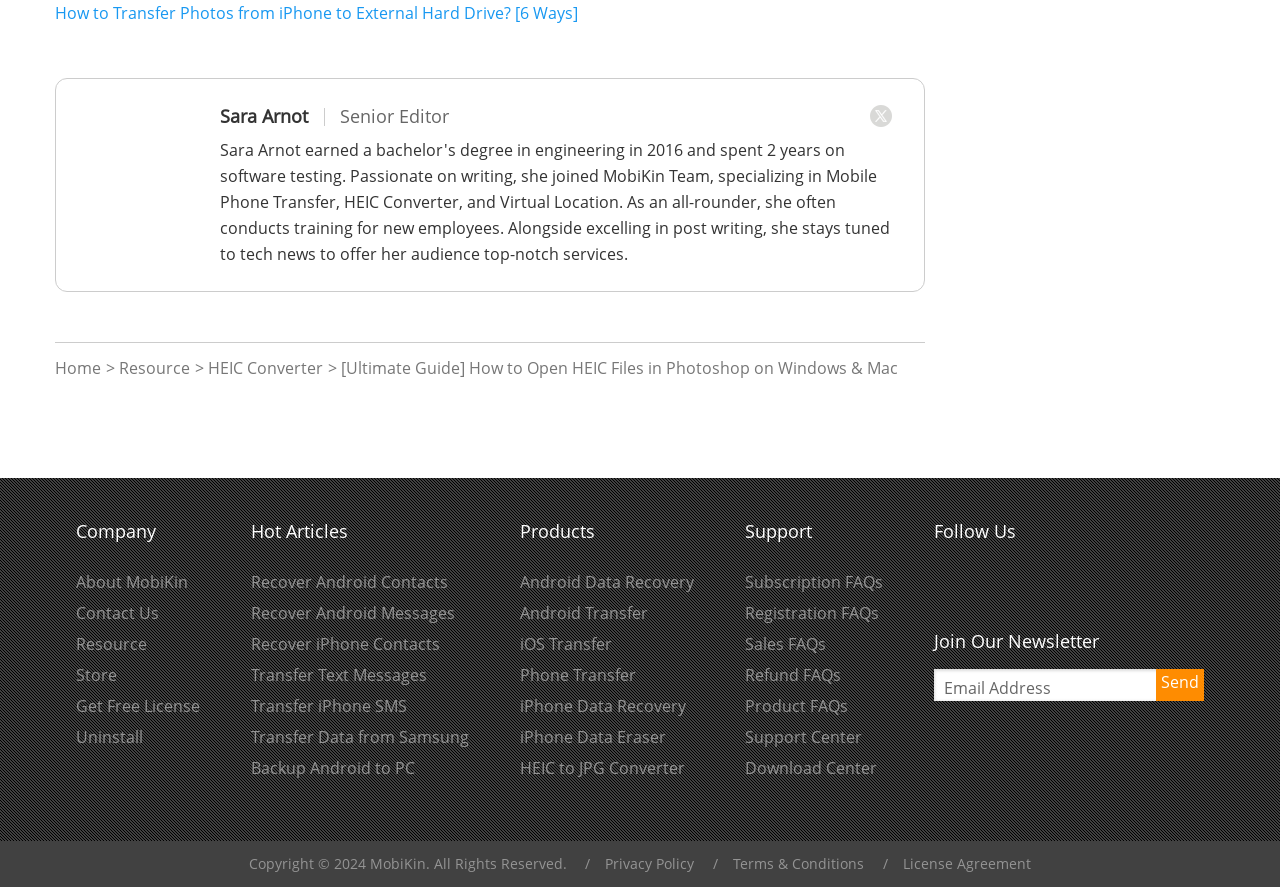Given the element description, predict the bounding box coordinates in the format (top-left x, top-left y, bottom-right x, bottom-right y), using floating point numbers between 0 and 1: Download Center

[0.582, 0.854, 0.685, 0.879]